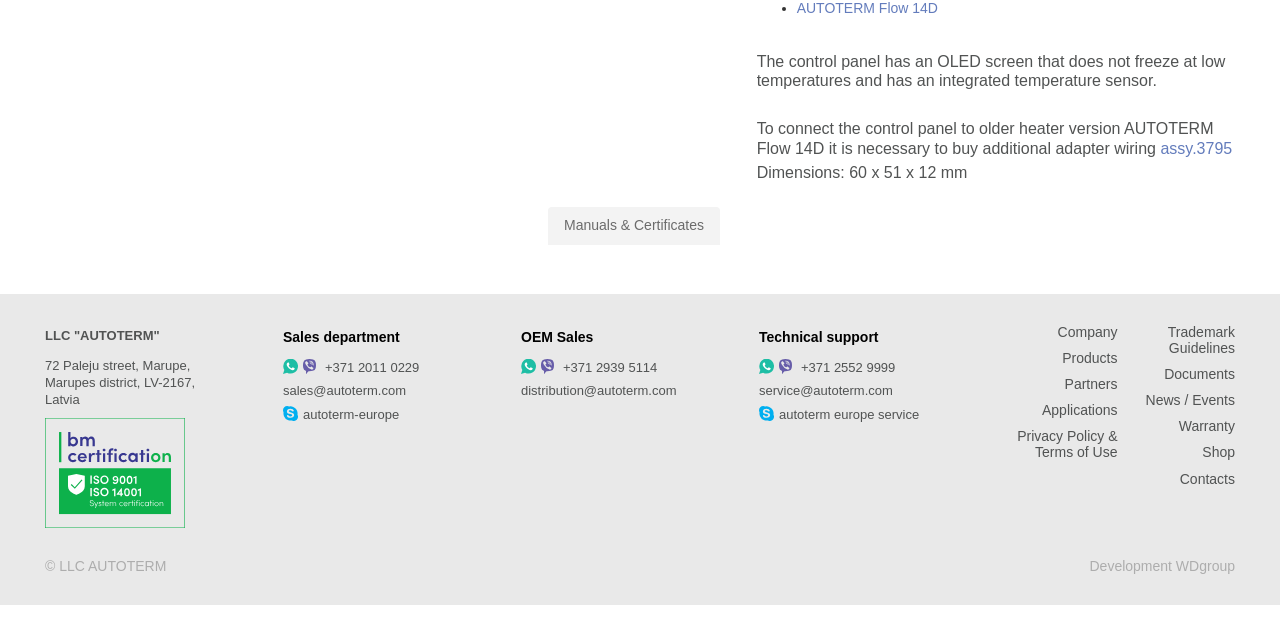Please determine the bounding box coordinates for the UI element described as: "+371 2939 5114".

[0.44, 0.562, 0.514, 0.585]